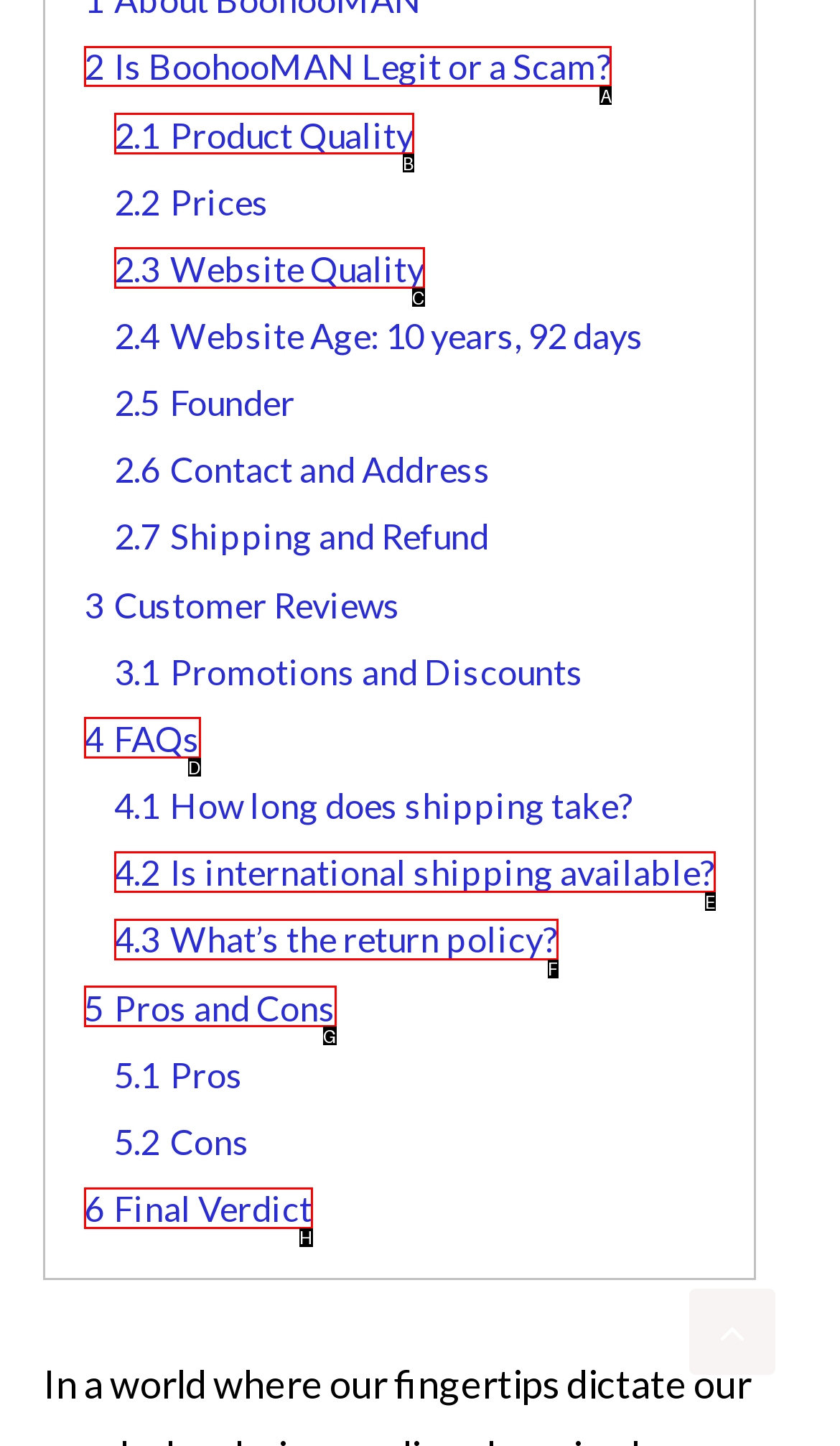Given the task: Click on '2 Is BoohooMAN Legit or a Scam?', point out the letter of the appropriate UI element from the marked options in the screenshot.

A